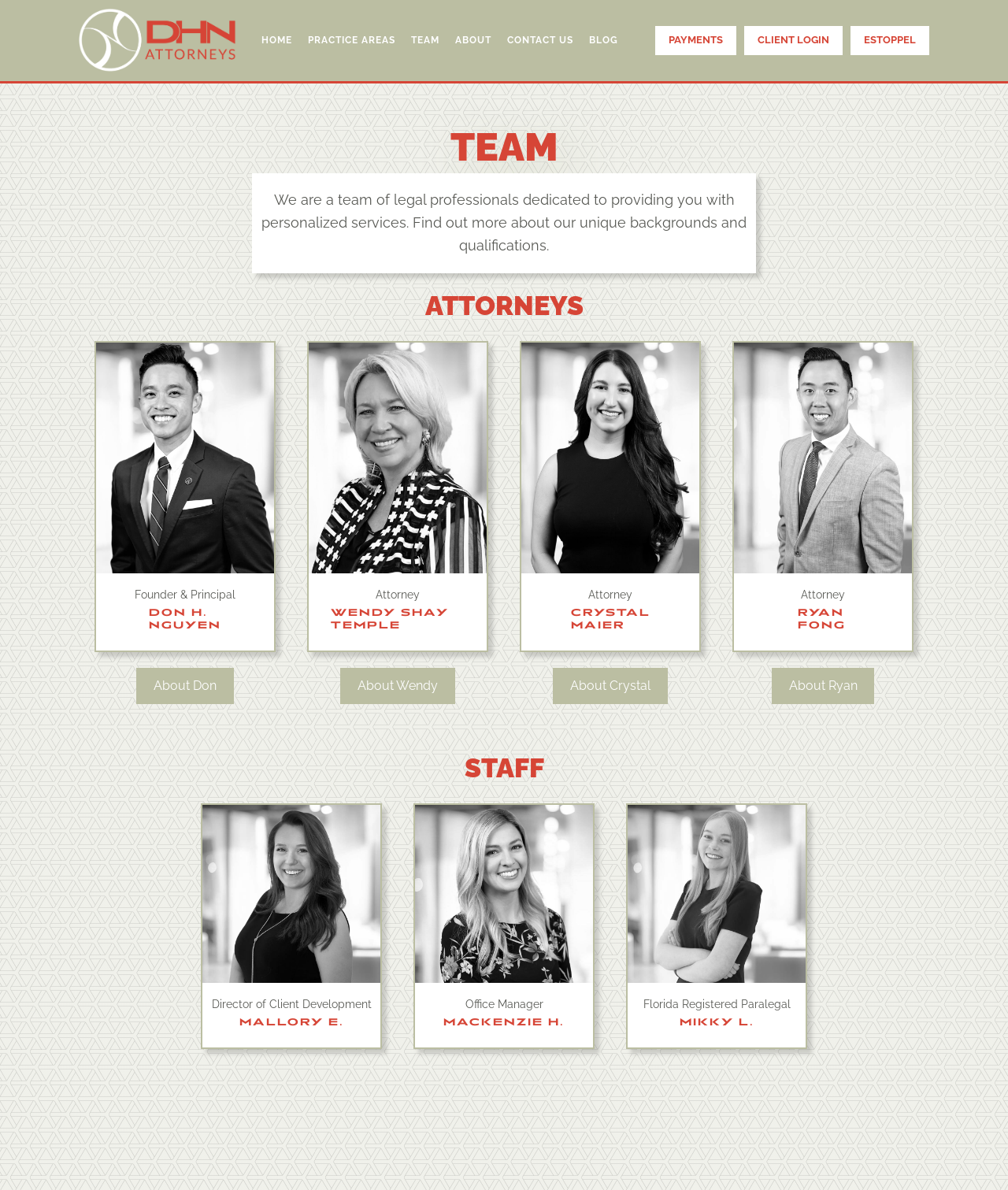Bounding box coordinates are specified in the format (top-left x, top-left y, bottom-right x, bottom-right y). All values are floating point numbers bounded between 0 and 1. Please provide the bounding box coordinate of the region this sentence describes: Contact Us

[0.495, 0.016, 0.576, 0.052]